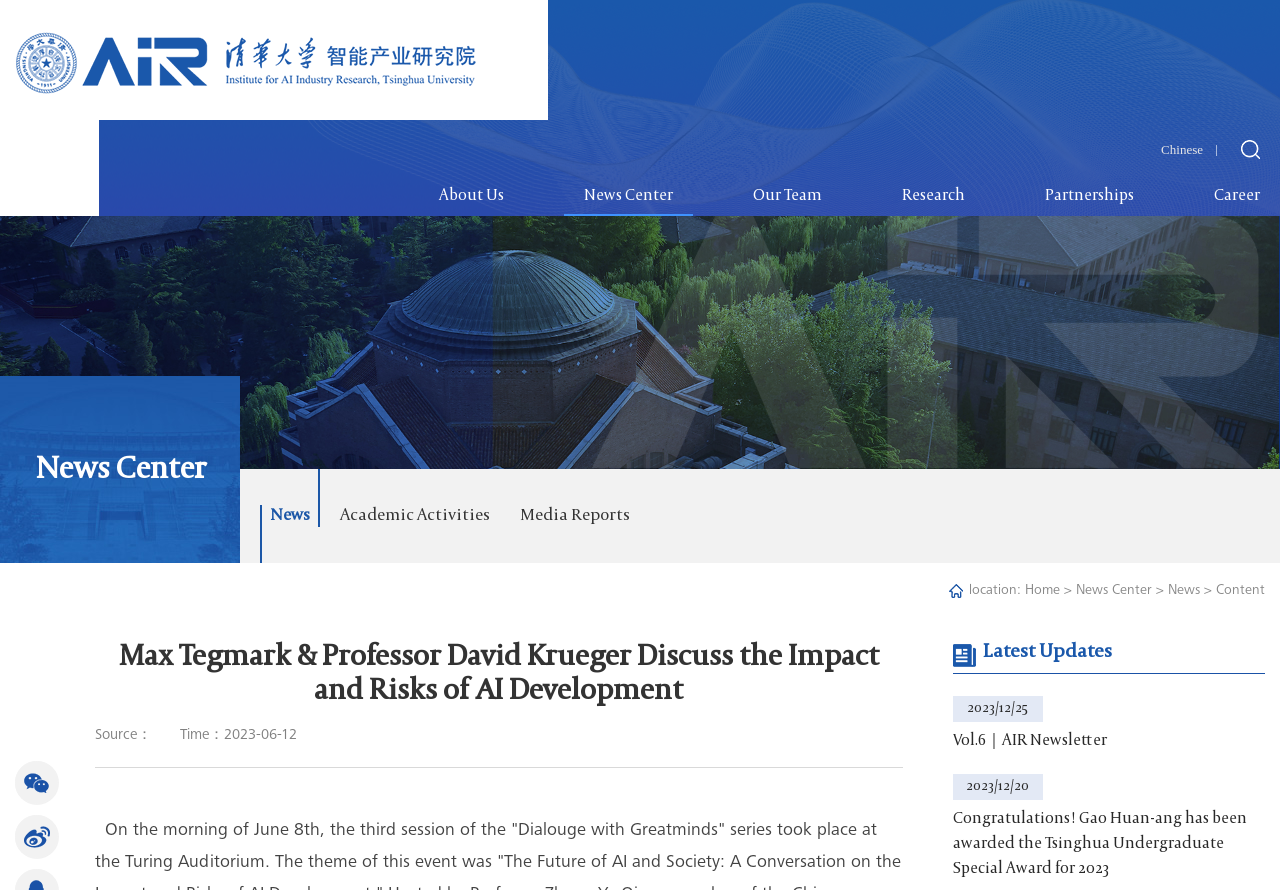What is the name of the research institution?
Examine the image closely and answer the question with as much detail as possible.

I inferred this answer by looking at the top-left corner of the webpage, where I found an image with the text '智能产业研究院en' (which translates to 'AI Research Institute en'). This suggests that the webpage is related to an institution called AIR, which is likely a research institution focused on AI.